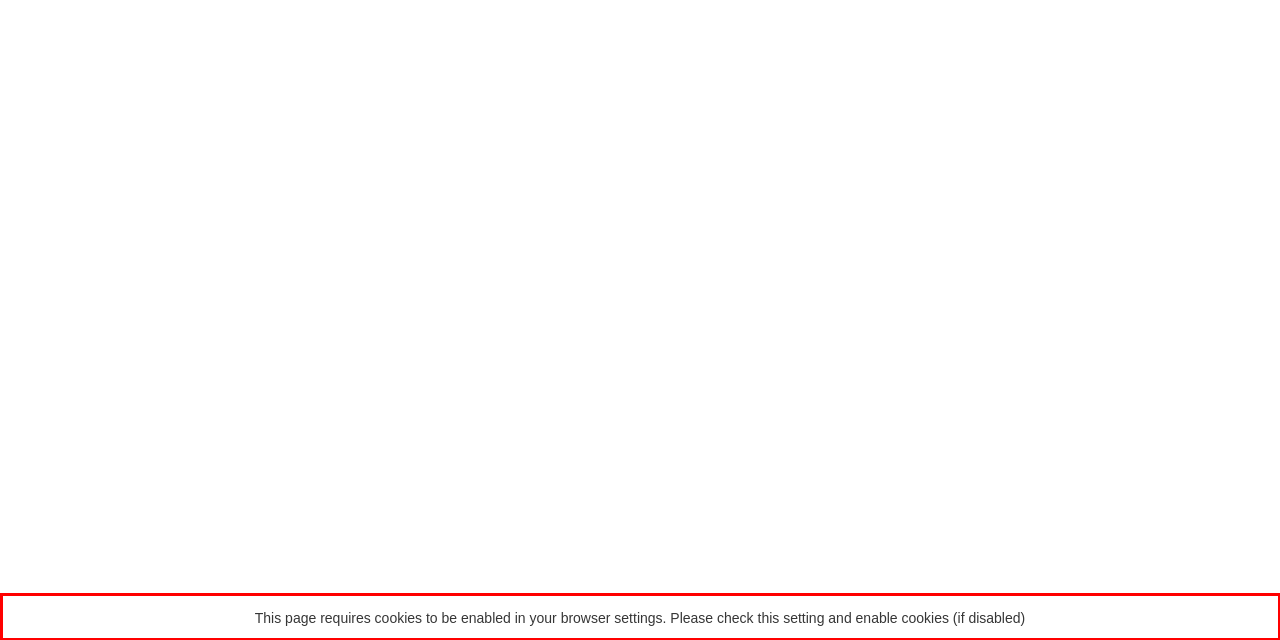In the screenshot of the webpage, find the red bounding box and perform OCR to obtain the text content restricted within this red bounding box.

This page requires cookies to be enabled in your browser settings. Please check this setting and enable cookies (if disabled)